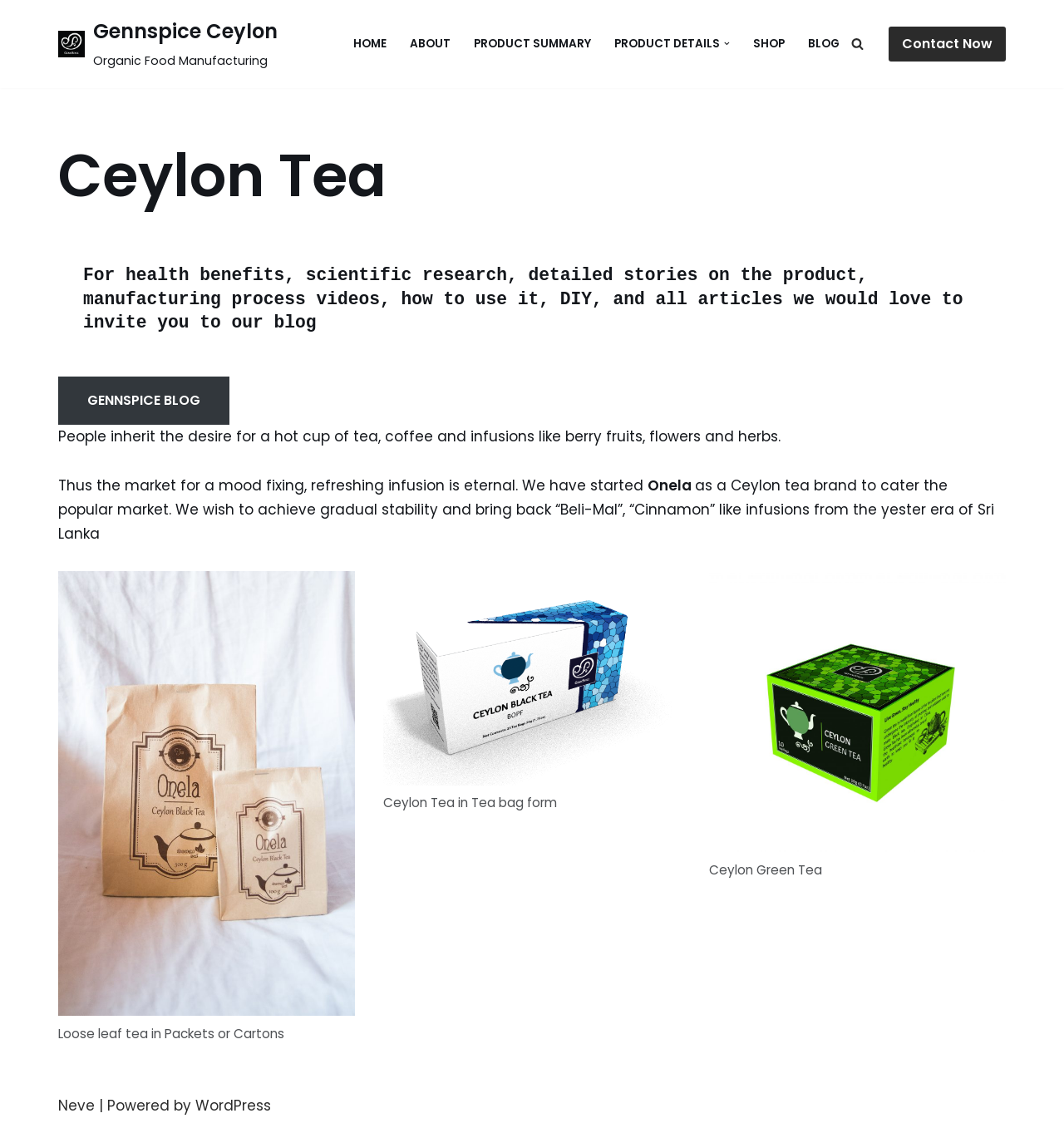Extract the bounding box coordinates of the UI element described by: "GENNSPICE BLOG". The coordinates should include four float numbers ranging from 0 to 1, e.g., [left, top, right, bottom].

[0.055, 0.334, 0.216, 0.377]